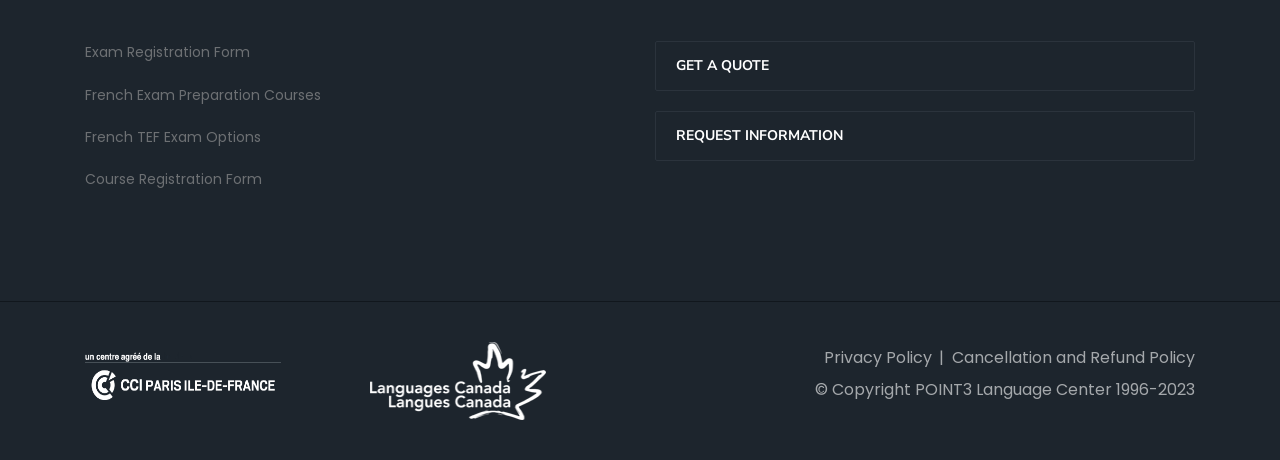Locate the bounding box coordinates of the clickable element to fulfill the following instruction: "get a quote". Provide the coordinates as four float numbers between 0 and 1 in the format [left, top, right, bottom].

[0.512, 0.09, 0.934, 0.198]